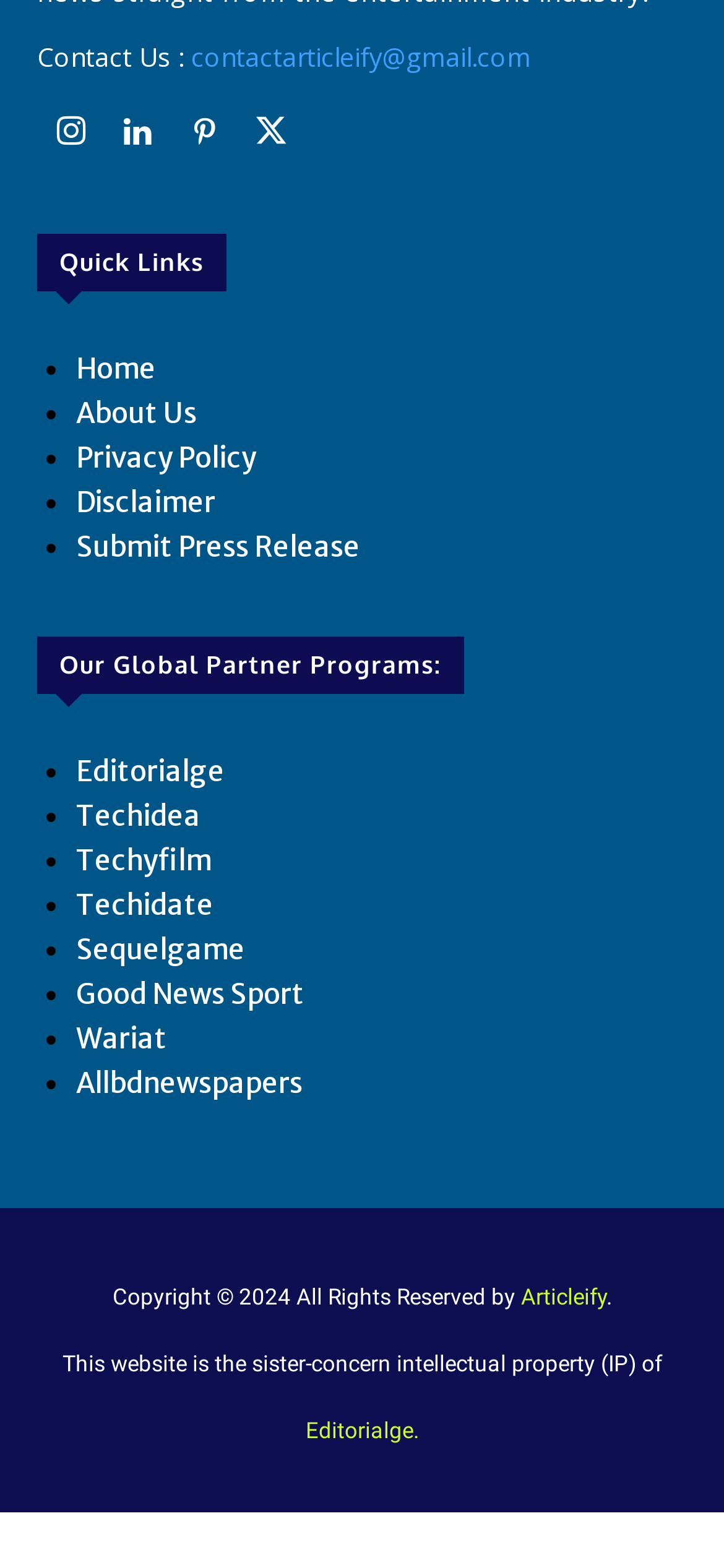Answer the following in one word or a short phrase: 
What is the email address to contact?

contactarticleify@gmail.com